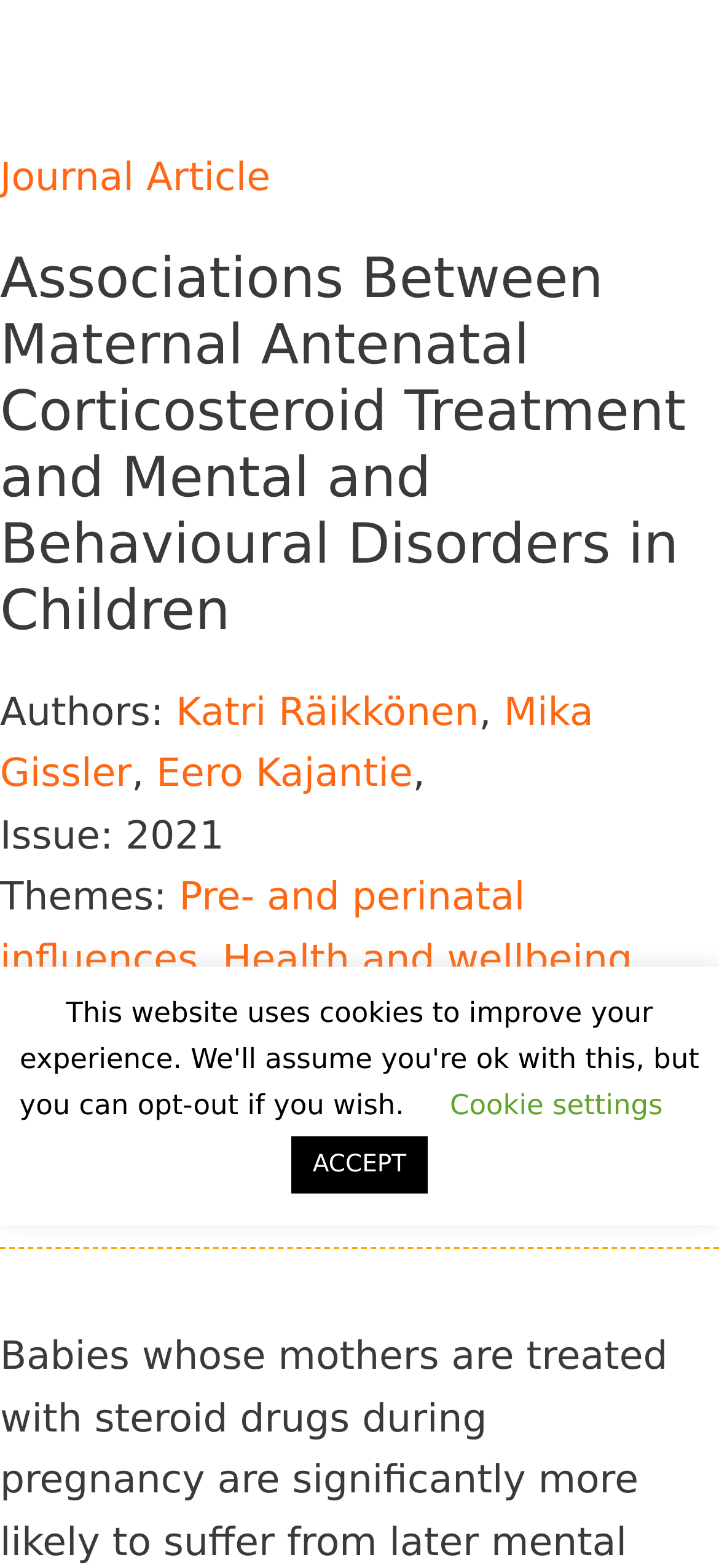Identify the bounding box coordinates for the UI element described by the following text: "ACCEPT". Provide the coordinates as four float numbers between 0 and 1, in the format [left, top, right, bottom].

[0.404, 0.725, 0.596, 0.761]